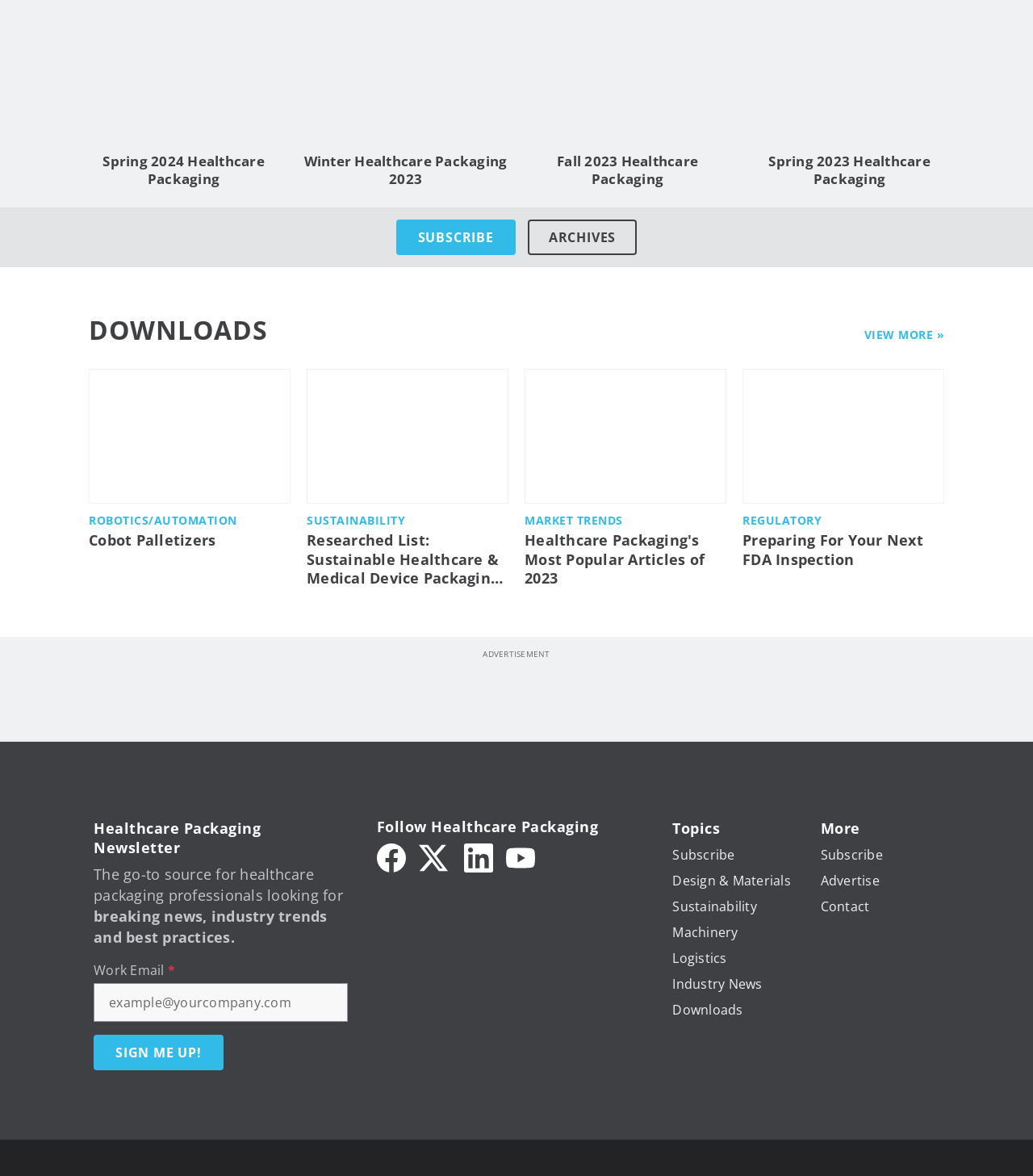Please identify the bounding box coordinates of the element I should click to complete this instruction: 'View more downloads'. The coordinates should be given as four float numbers between 0 and 1, like this: [left, top, right, bottom].

[0.836, 0.278, 0.914, 0.291]